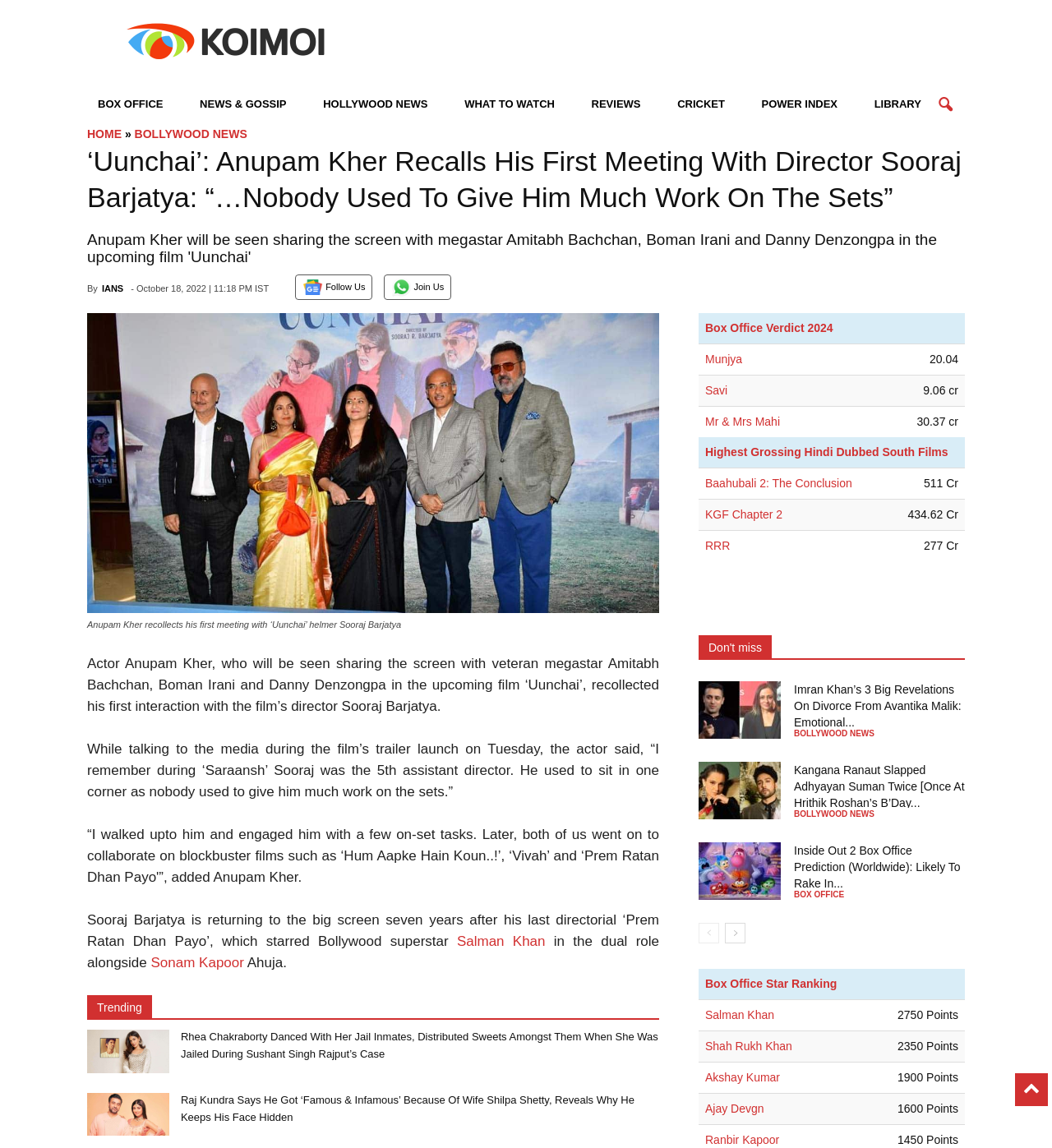What is the category of news on the top left?
Look at the image and answer the question using a single word or phrase.

BOX OFFICE